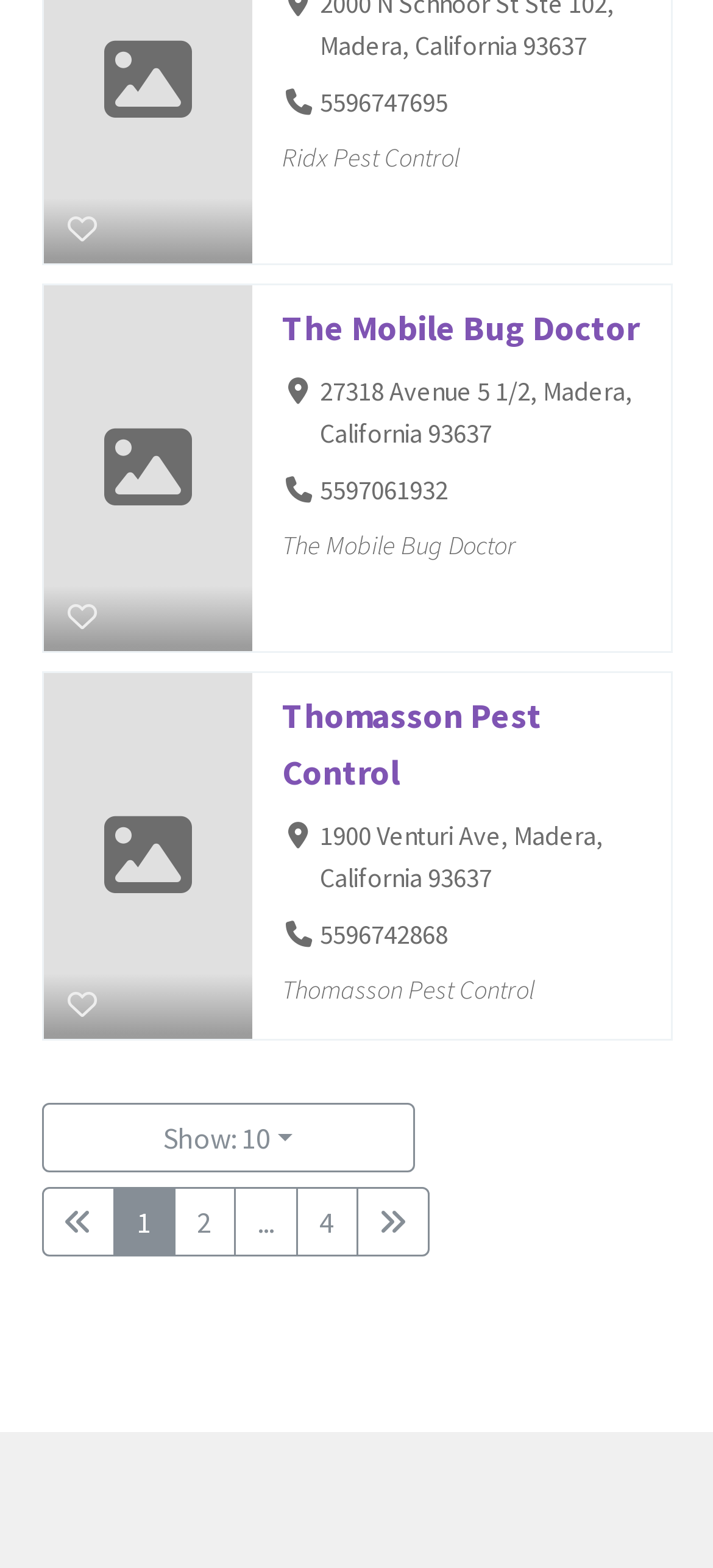Can you provide the bounding box coordinates for the element that should be clicked to implement the instruction: "Go to page 2"?

[0.243, 0.758, 0.33, 0.802]